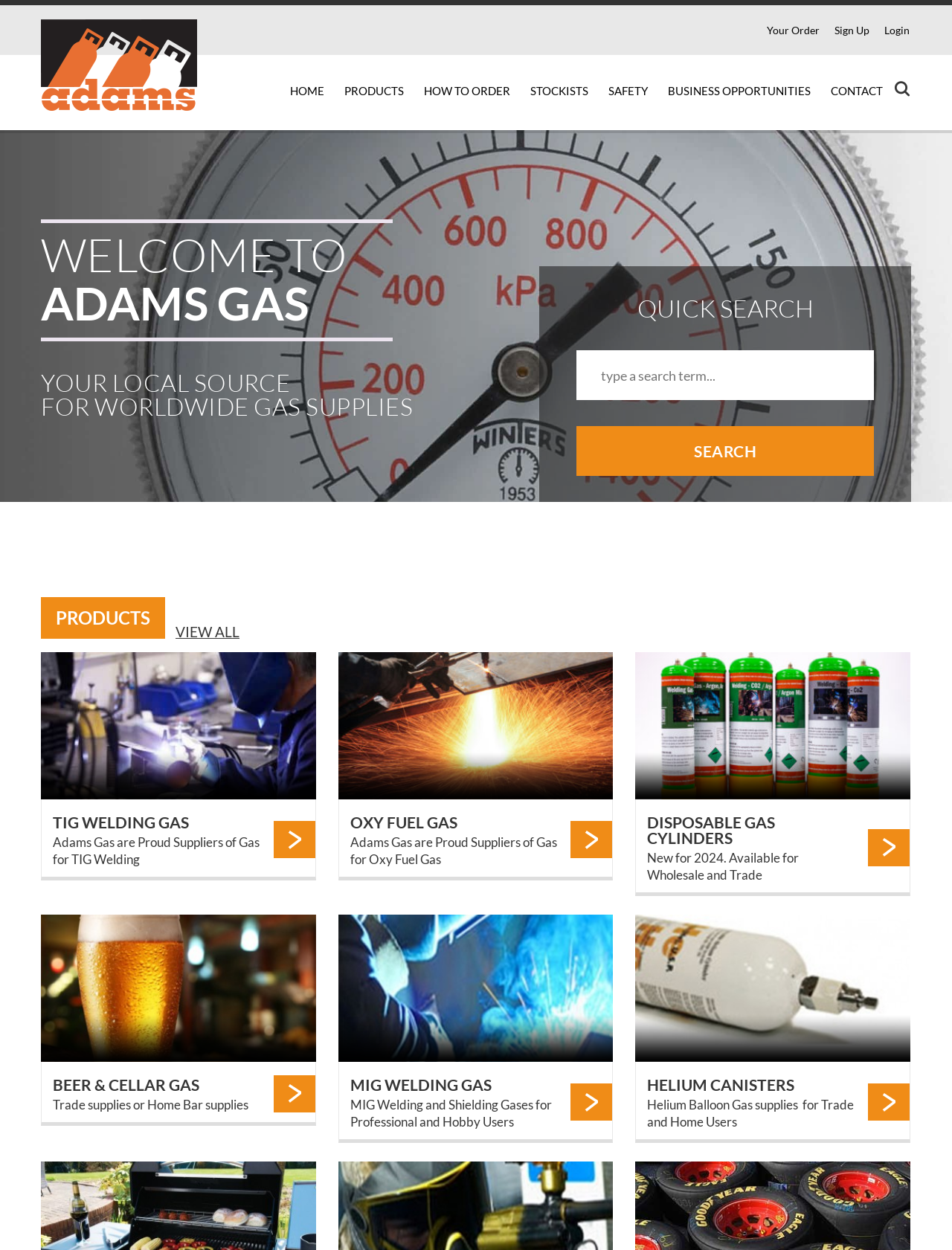Please find the bounding box coordinates of the clickable region needed to complete the following instruction: "Click on the 'Jogging Stroller Rain Cover' link". The bounding box coordinates must consist of four float numbers between 0 and 1, i.e., [left, top, right, bottom].

None